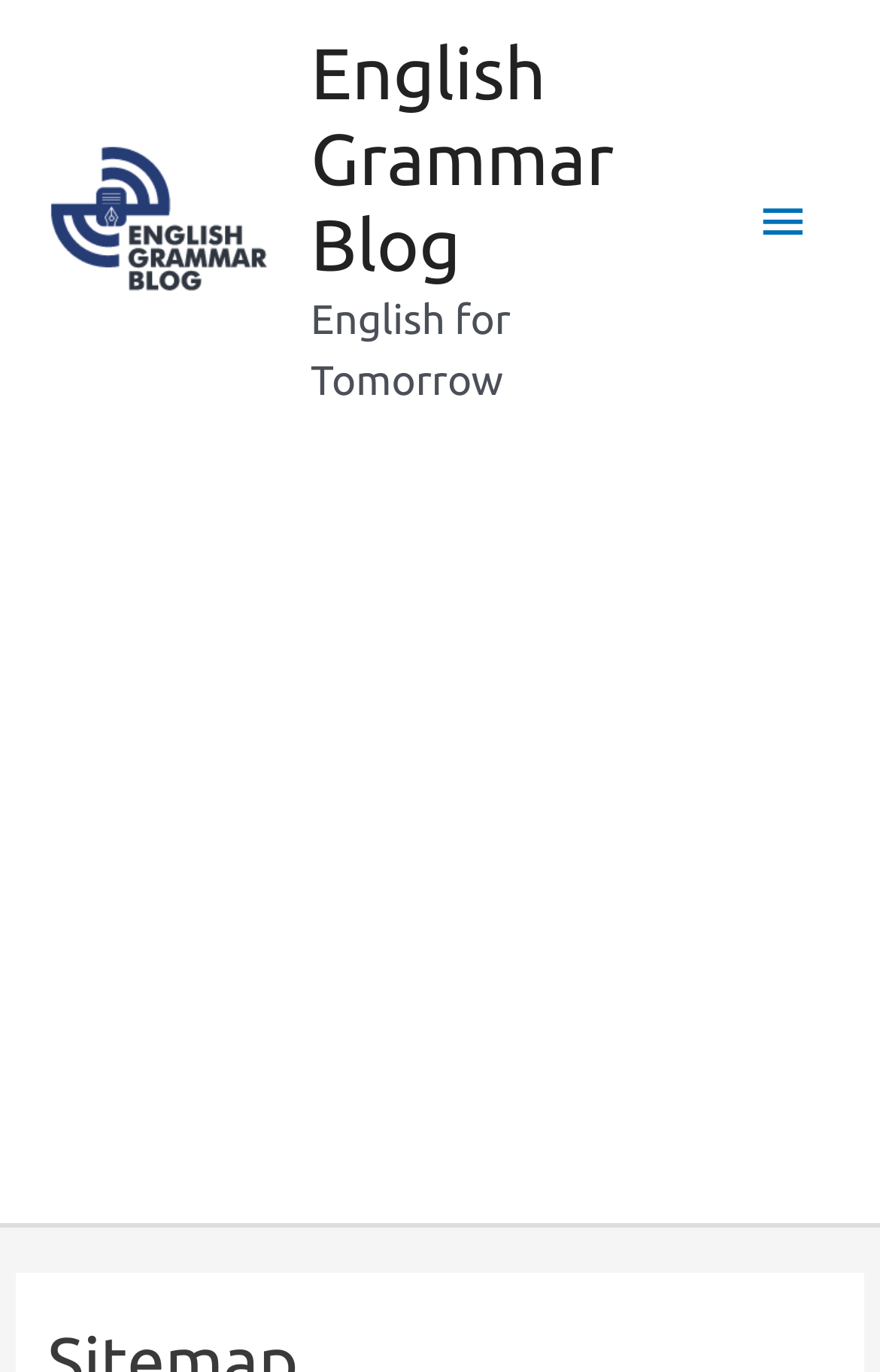What is the name of the blog?
Provide a concise answer using a single word or phrase based on the image.

English Grammar Blog